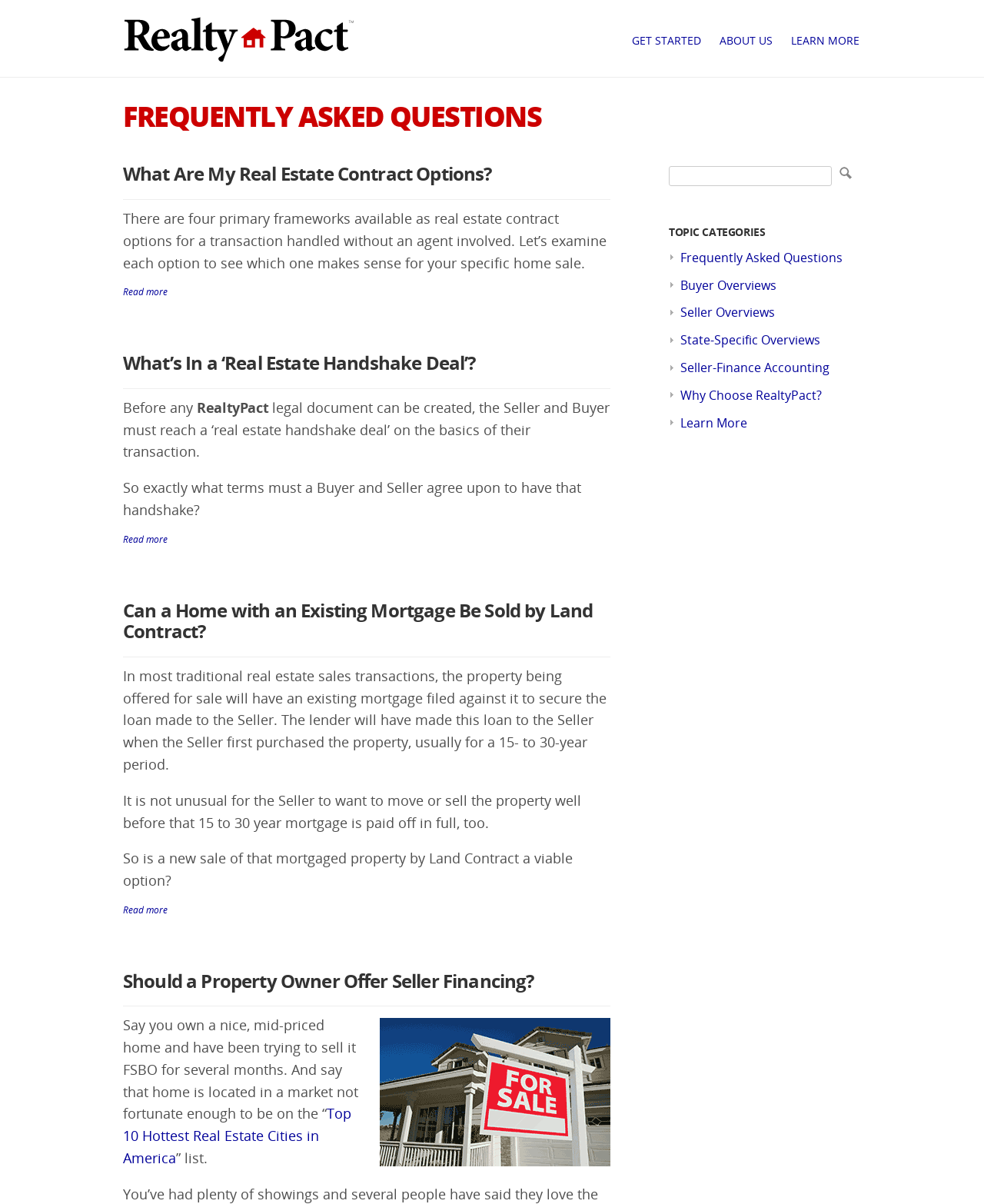Please reply with a single word or brief phrase to the question: 
What is the name of the company?

RealtyPact